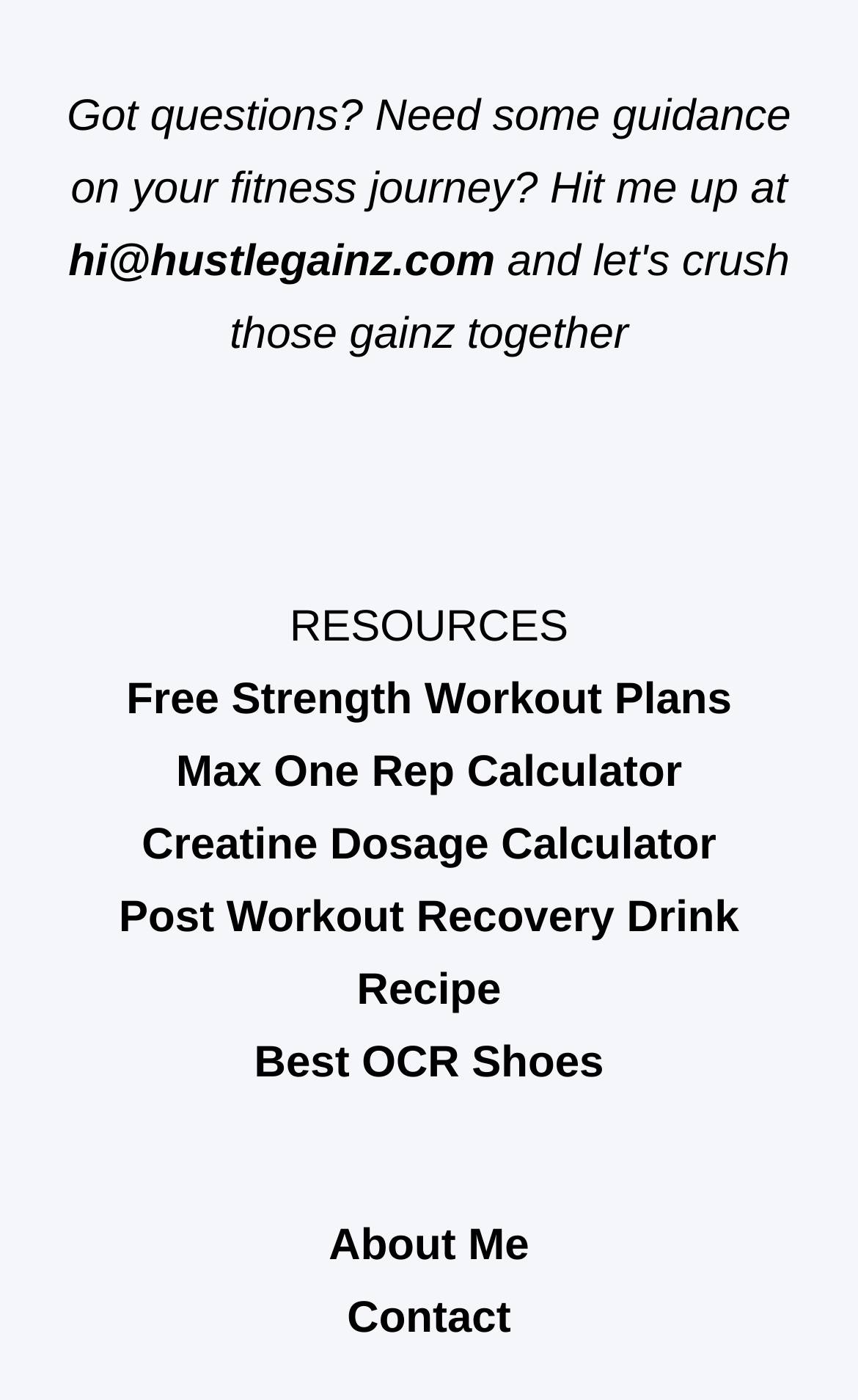Locate the UI element that matches the description hi@hustlegainz.com in the webpage screenshot. Return the bounding box coordinates in the format (top-left x, top-left y, bottom-right x, bottom-right y), with values ranging from 0 to 1.

[0.08, 0.17, 0.577, 0.204]